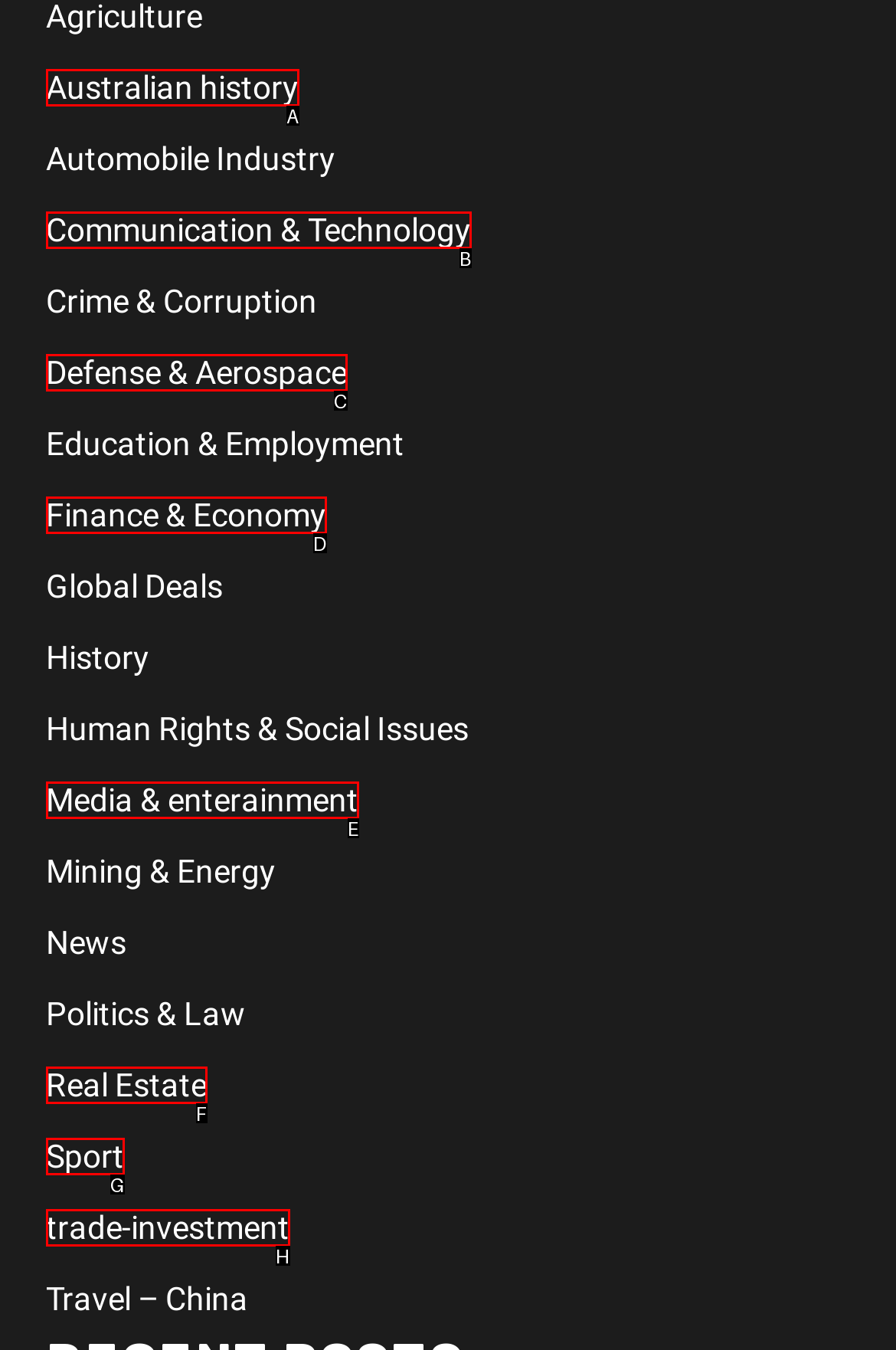From the given options, choose the HTML element that aligns with the description: Sport. Respond with the letter of the selected element.

G